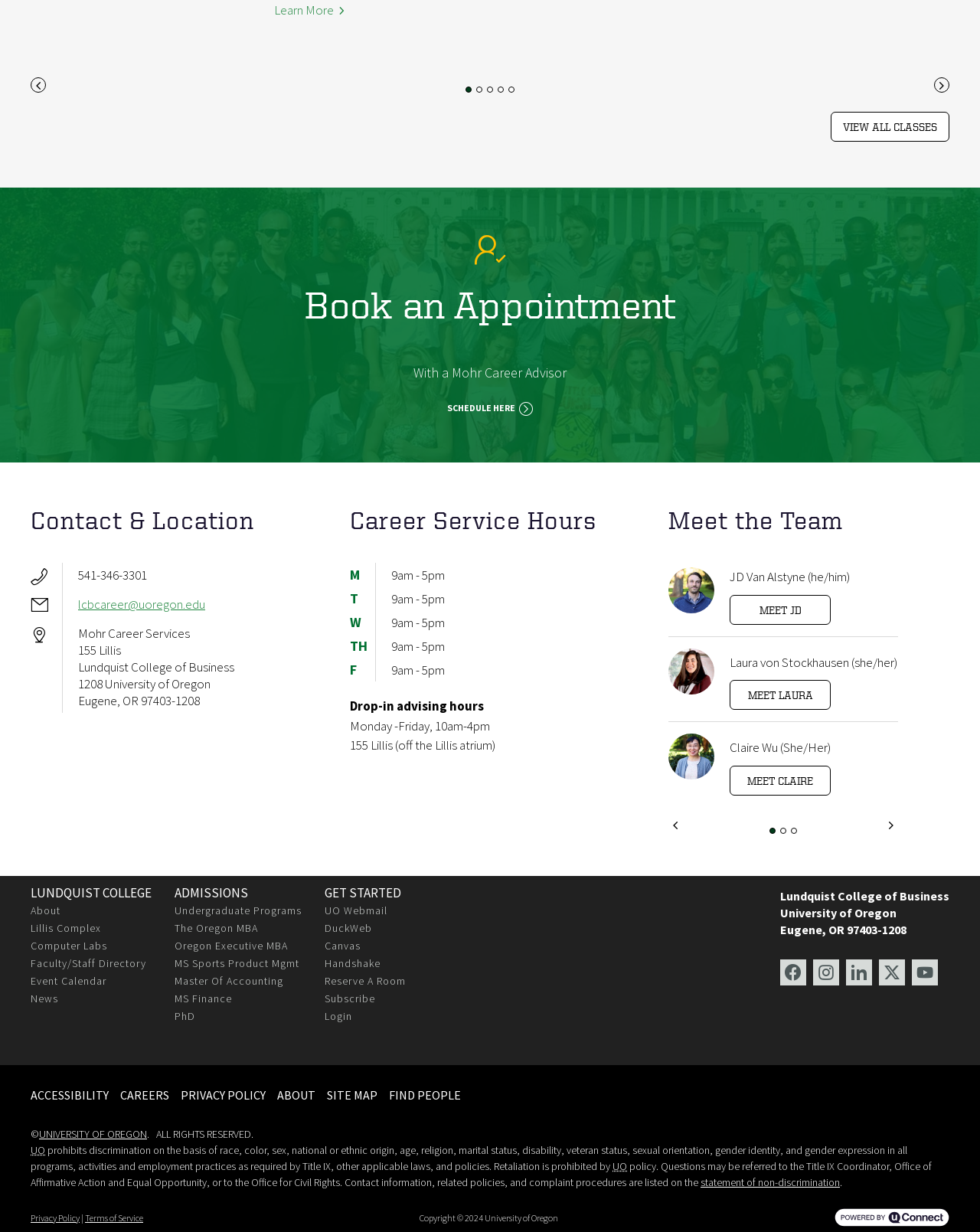Pinpoint the bounding box coordinates of the clickable area necessary to execute the following instruction: "Follow Us on Facebook". The coordinates should be given as four float numbers between 0 and 1, namely [left, top, right, bottom].

[0.796, 0.779, 0.823, 0.8]